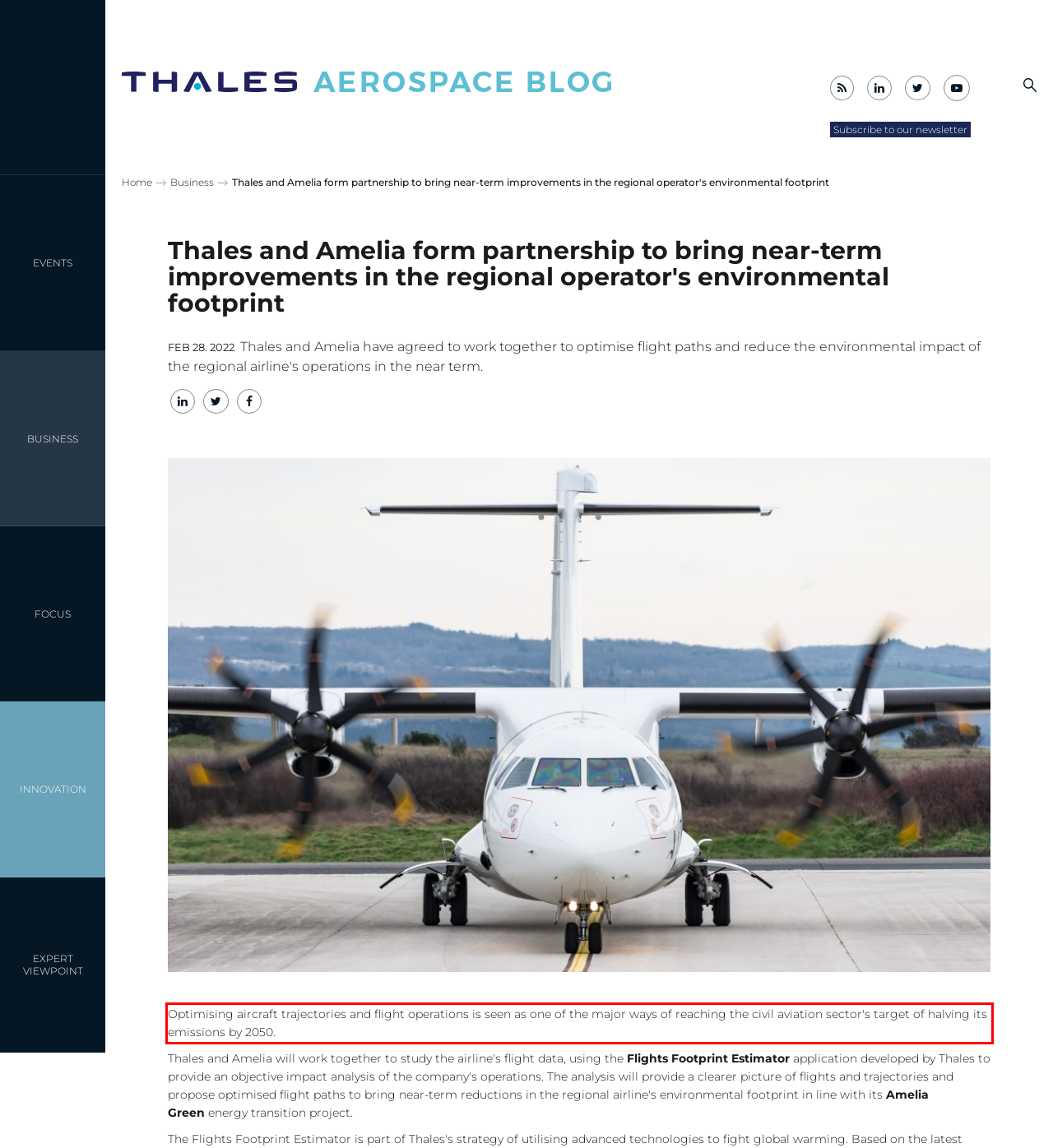You are presented with a webpage screenshot featuring a red bounding box. Perform OCR on the text inside the red bounding box and extract the content.

Optimising aircraft trajectories and flight operations is seen as one of the major ways of reaching the civil aviation sector's target of halving its emissions by 2050.